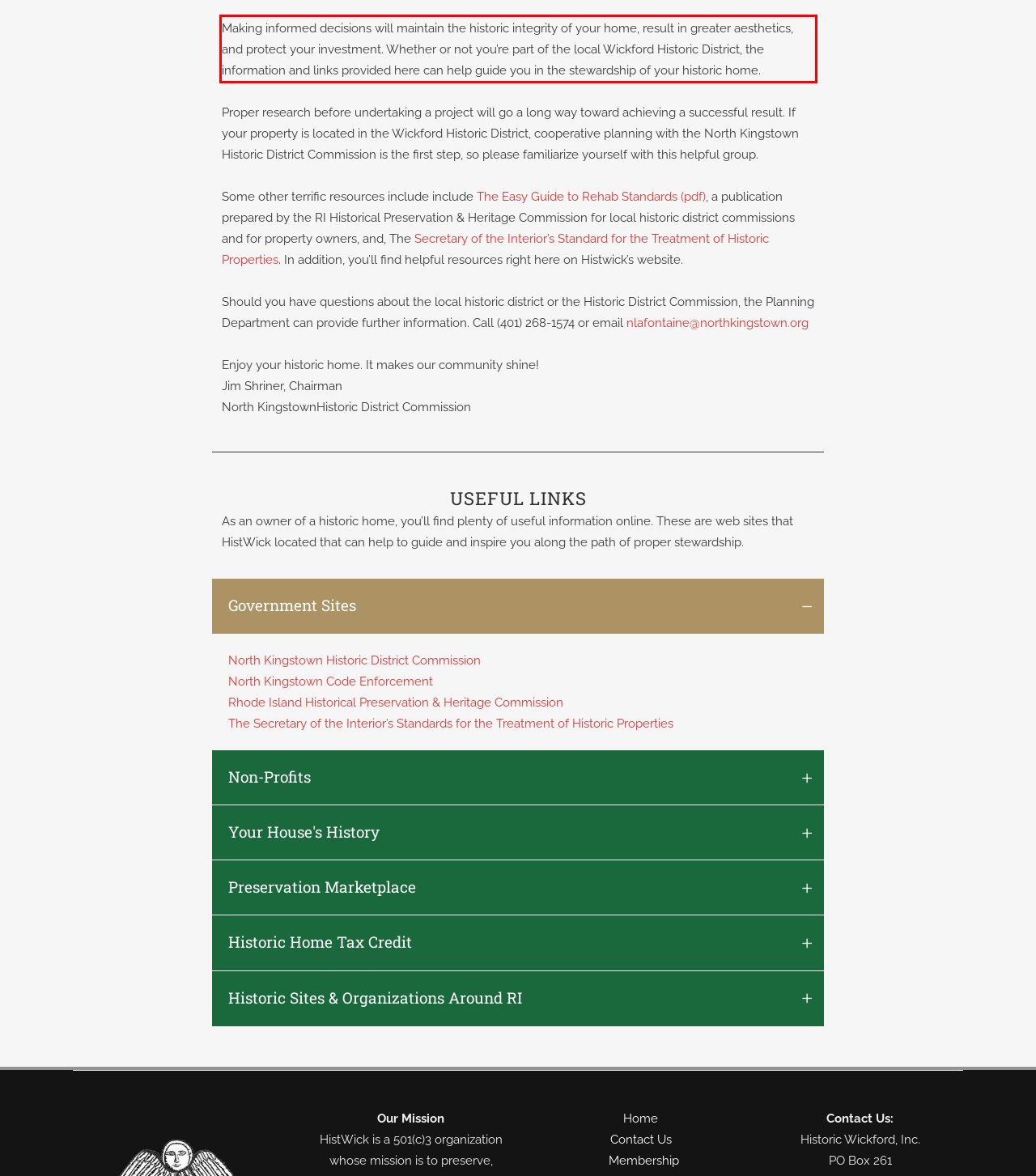You have a screenshot of a webpage with a UI element highlighted by a red bounding box. Use OCR to obtain the text within this highlighted area.

Making informed decisions will maintain the historic integrity of your home, result in greater aesthetics, and protect your investment. Whether or not you’re part of the local Wickford Historic District, the information and links provided here can help guide you in the stewardship of your historic home.